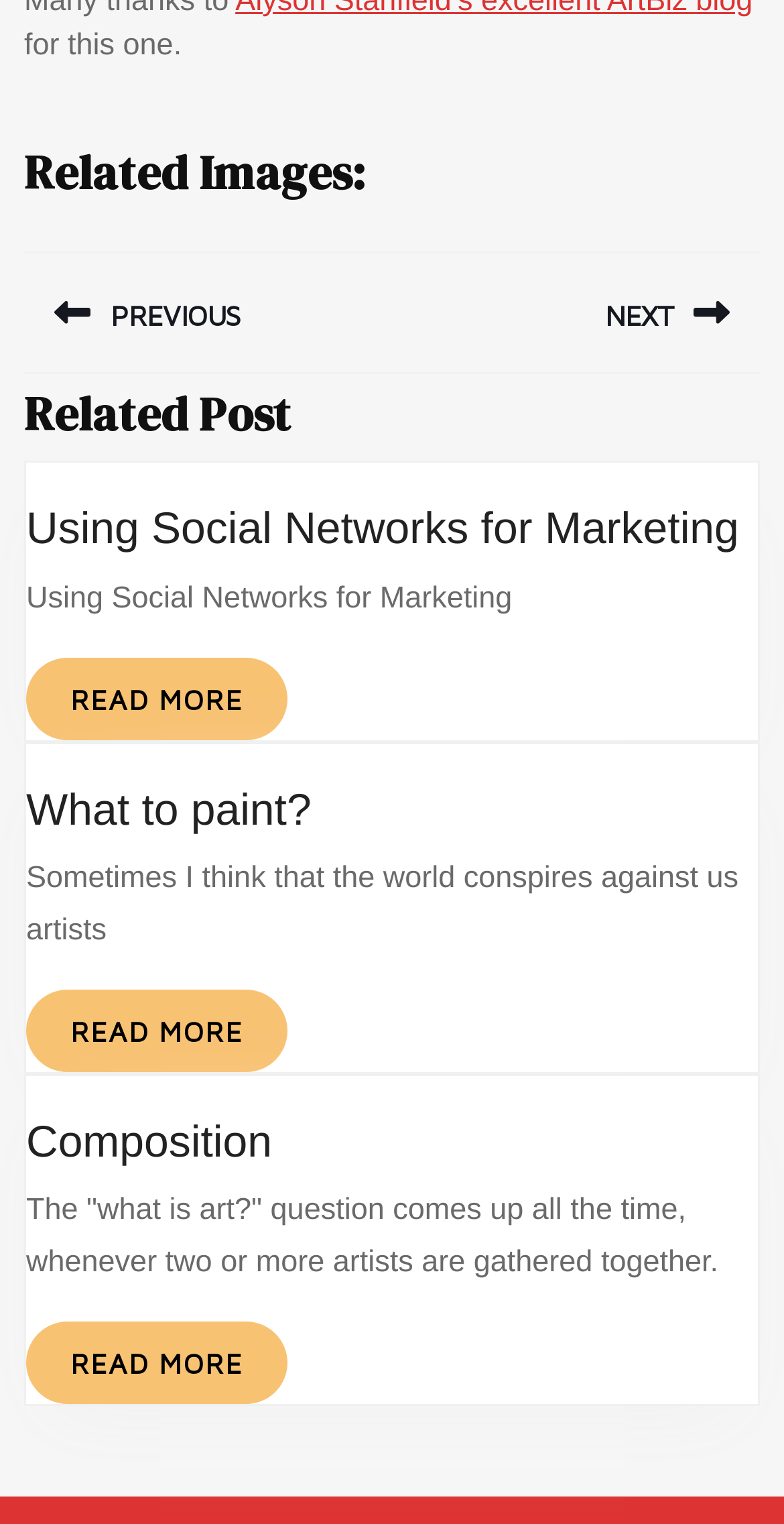Could you locate the bounding box coordinates for the section that should be clicked to accomplish this task: "Read more about Using Social Networks for Marketing".

[0.033, 0.431, 0.367, 0.485]